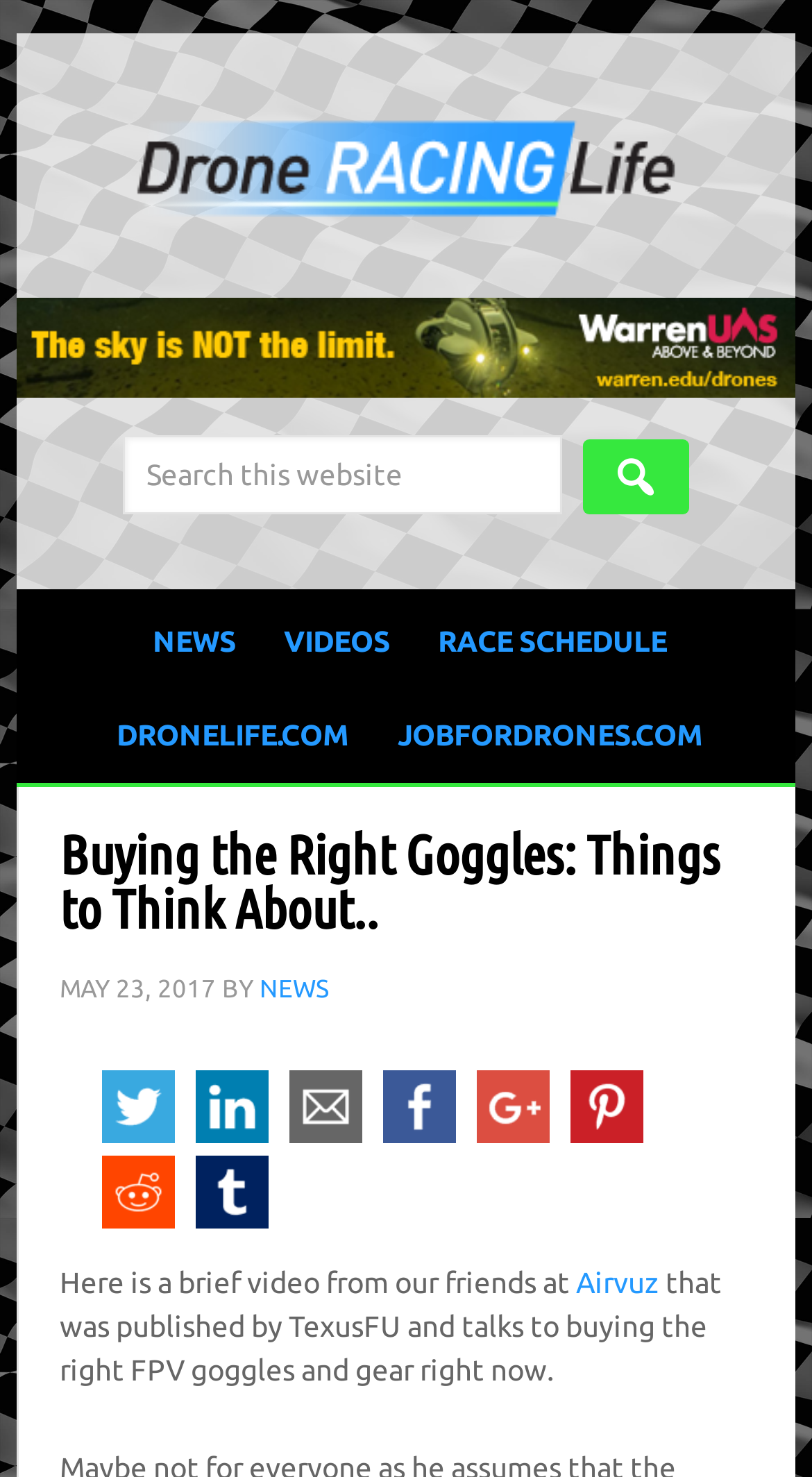Provide a one-word or short-phrase response to the question:
What is the topic of the video mentioned on the webpage?

Buying the right FPV goggles and gear